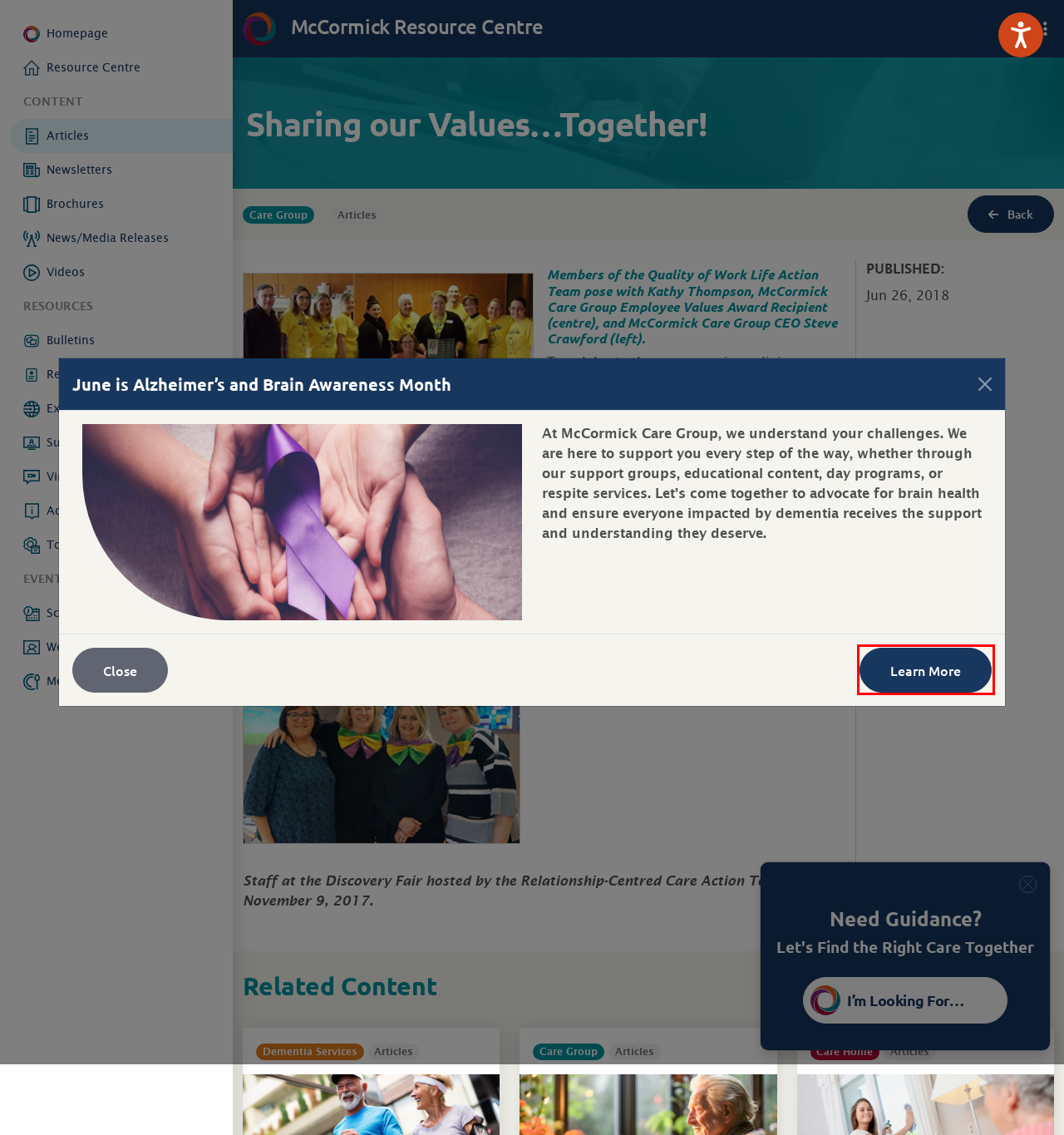Consider the screenshot of a webpage with a red bounding box around an element. Select the webpage description that best corresponds to the new page after clicking the element inside the red bounding box. Here are the candidates:
A. McCormick Care Group London, Ontario | McCormick Care Group
B. Get in Contact With The McCormick Care Group
C. Newsletters Archives - McCormick Care Group
D. News/Media Releases Archives - McCormick Care Group
E. Virtual Tour Archives - McCormick Care Group
F. Webinars Archives - McCormick Care Group
G. Dementia Resource Center | McCormick Care Group
H. Menus Archives - McCormick Care Group

B